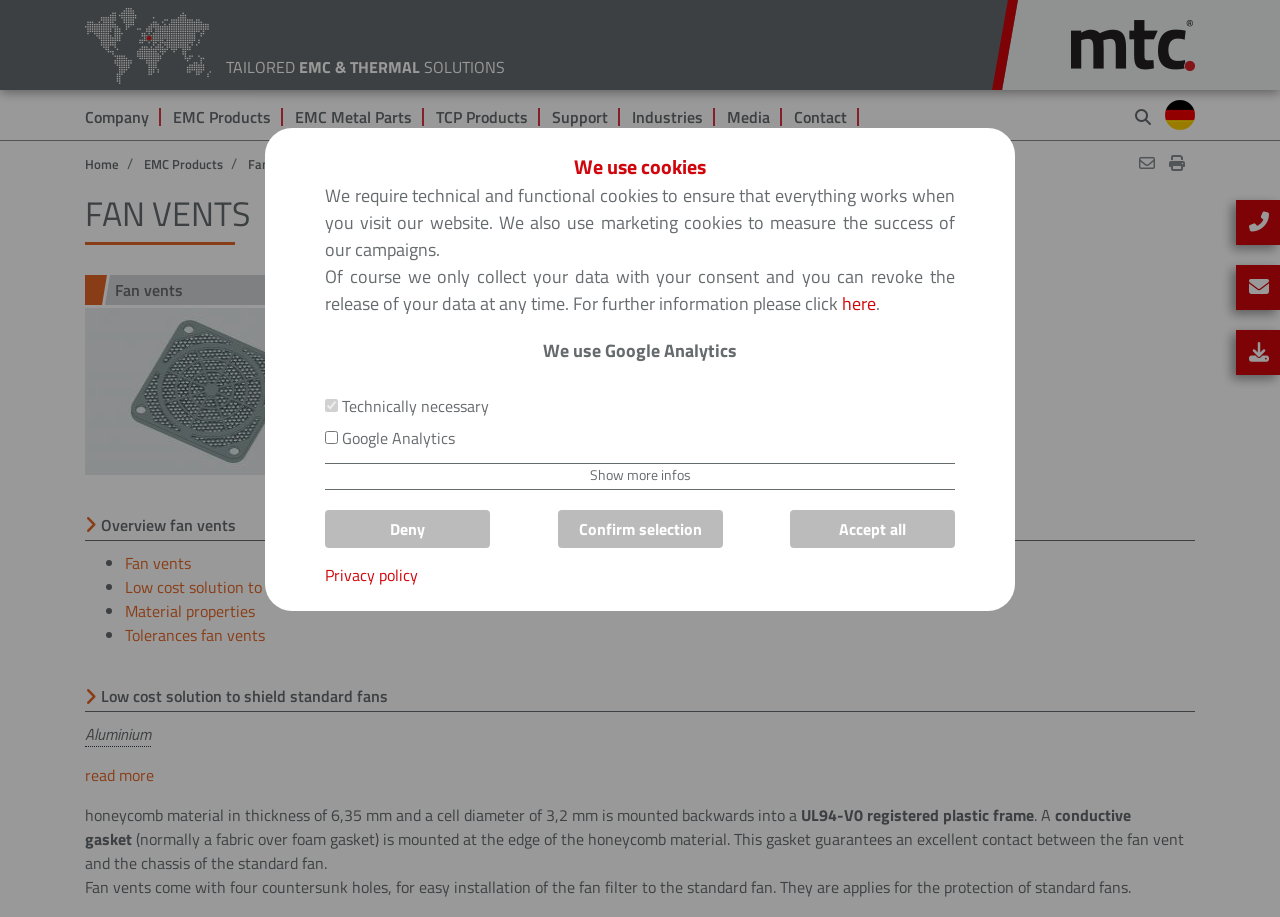What is the registration of the plastic frame?
Using the visual information from the image, give a one-word or short-phrase answer.

UL94-V0